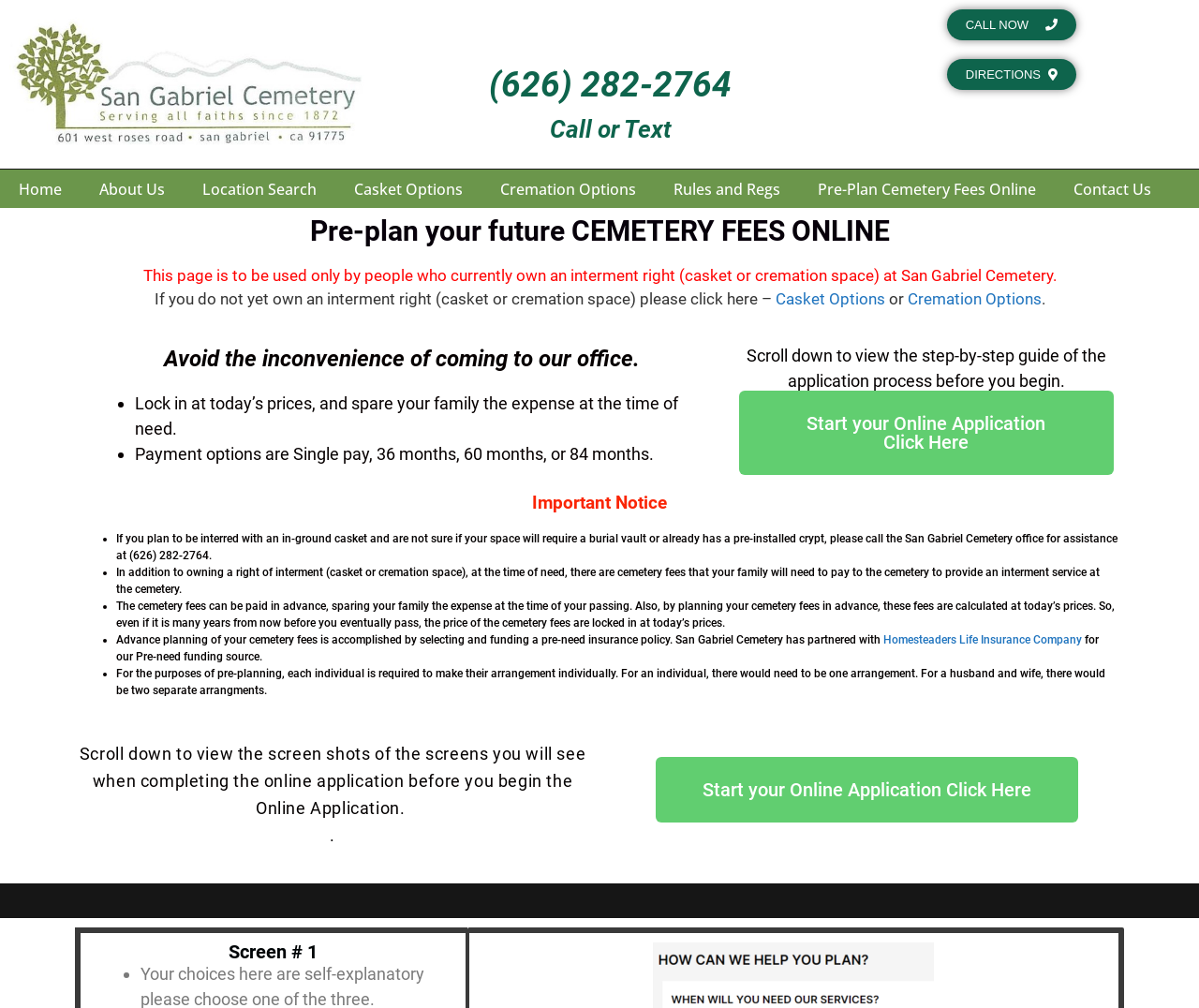What is the phone number to call for assistance?
Utilize the image to construct a detailed and well-explained answer.

The phone number can be found in the top section of the webpage, next to the 'Call or Text' text, and also in the 'Important Notice' section.